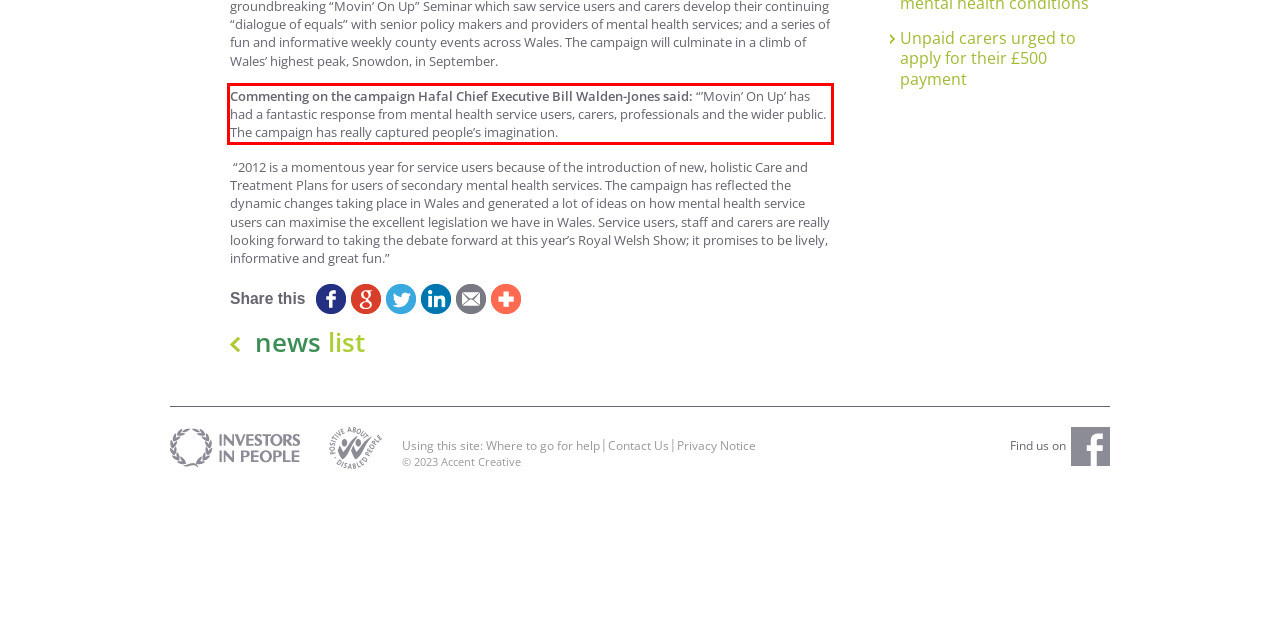Identify the text inside the red bounding box in the provided webpage screenshot and transcribe it.

Commenting on the campaign Hafal Chief Executive Bill Walden-Jones said: “’Movin’ On Up’ has had a fantastic response from mental health service users, carers, professionals and the wider public. The campaign has really captured people’s imagination.